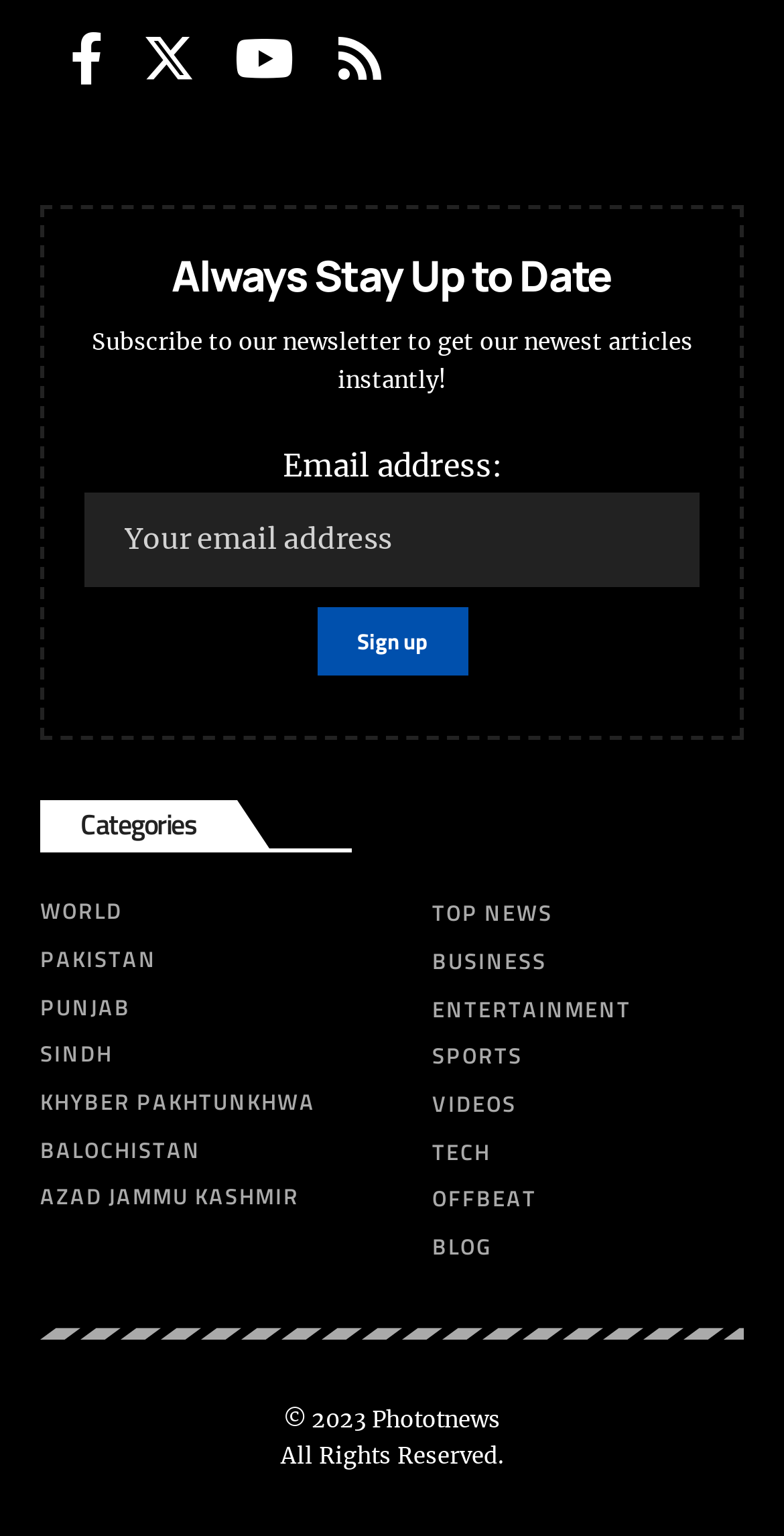Based on the element description, predict the bounding box coordinates (top-left x, top-left y, bottom-right x, bottom-right y) for the UI element in the screenshot: Azad Jammu Kashmir

[0.051, 0.761, 0.449, 0.792]